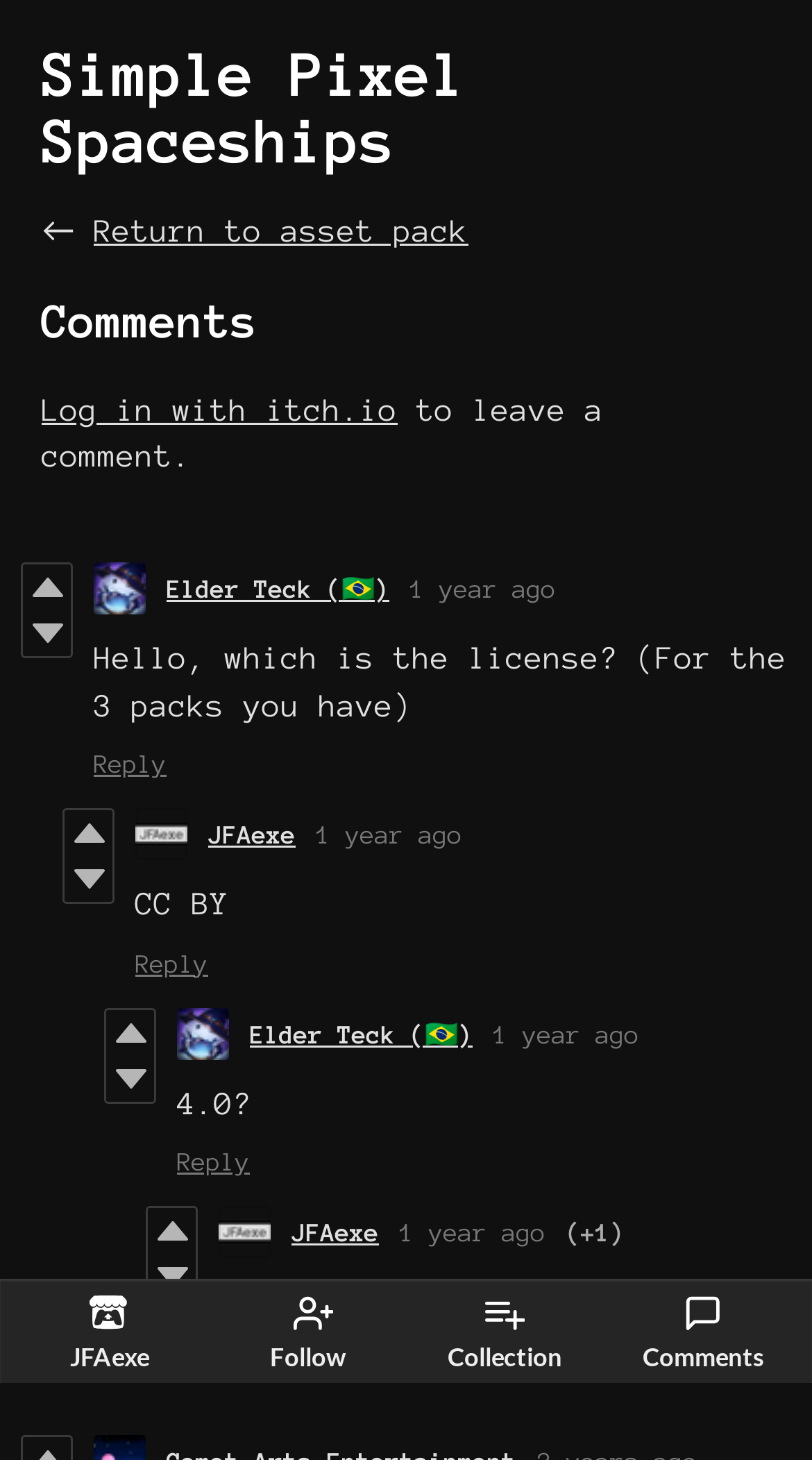Give a one-word or one-phrase response to the question: 
What is the license of the asset pack?

CC BY